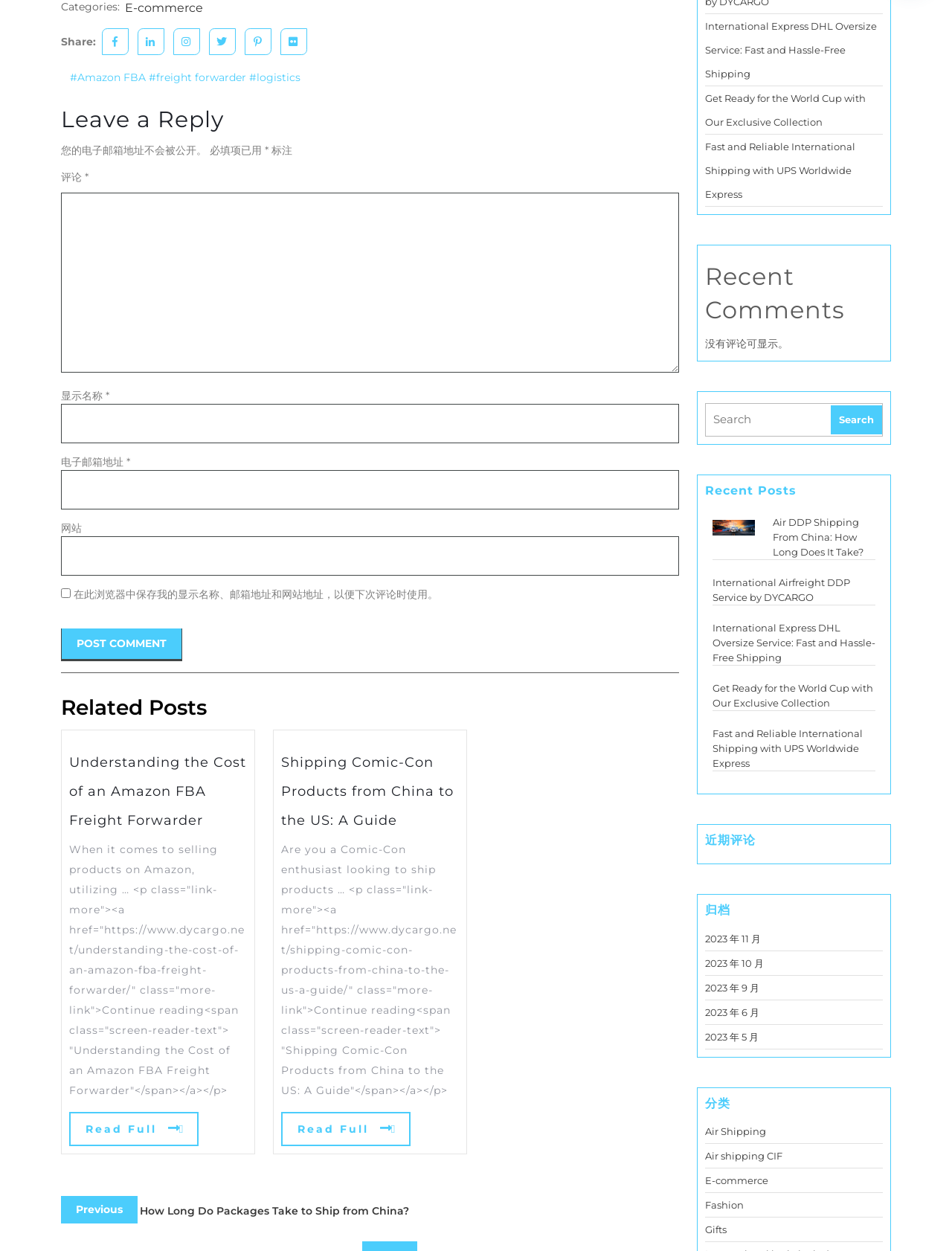What is the function of the checkbox below the '网站' textbox?
Using the information from the image, provide a comprehensive answer to the question.

The checkbox is located below the '网站' textbox and has a label that starts with '在此浏览器中保存我的显示名称、邮箱地址和网站地址，以便下次评论时使用。', which translates to 'Save my display name, email address, and website address in this browser for next time's comment'. This suggests that the checkbox is for saving user information.